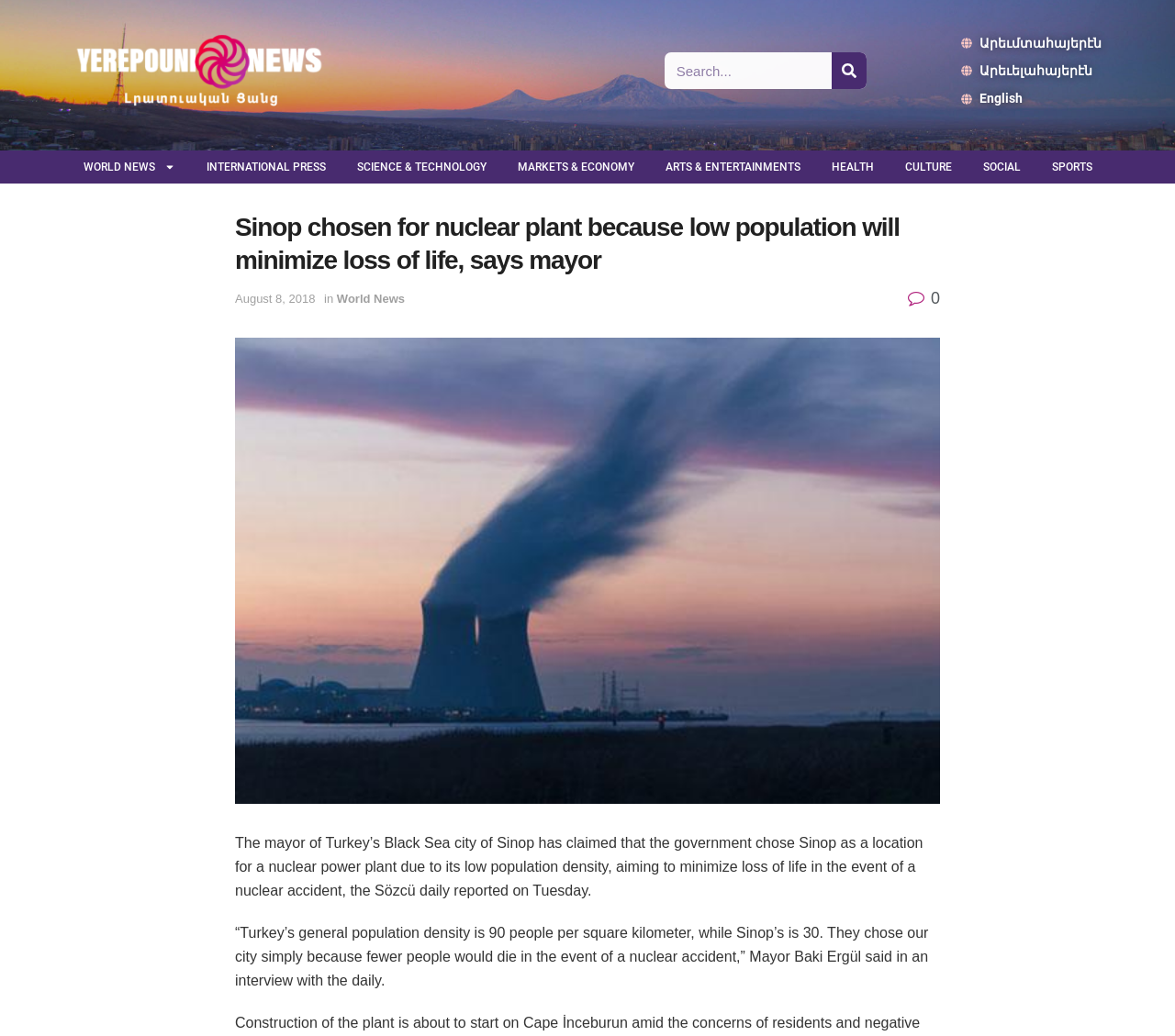Find the bounding box coordinates of the element's region that should be clicked in order to follow the given instruction: "Switch to English language". The coordinates should consist of four float numbers between 0 and 1, i.e., [left, top, right, bottom].

[0.818, 0.085, 0.938, 0.105]